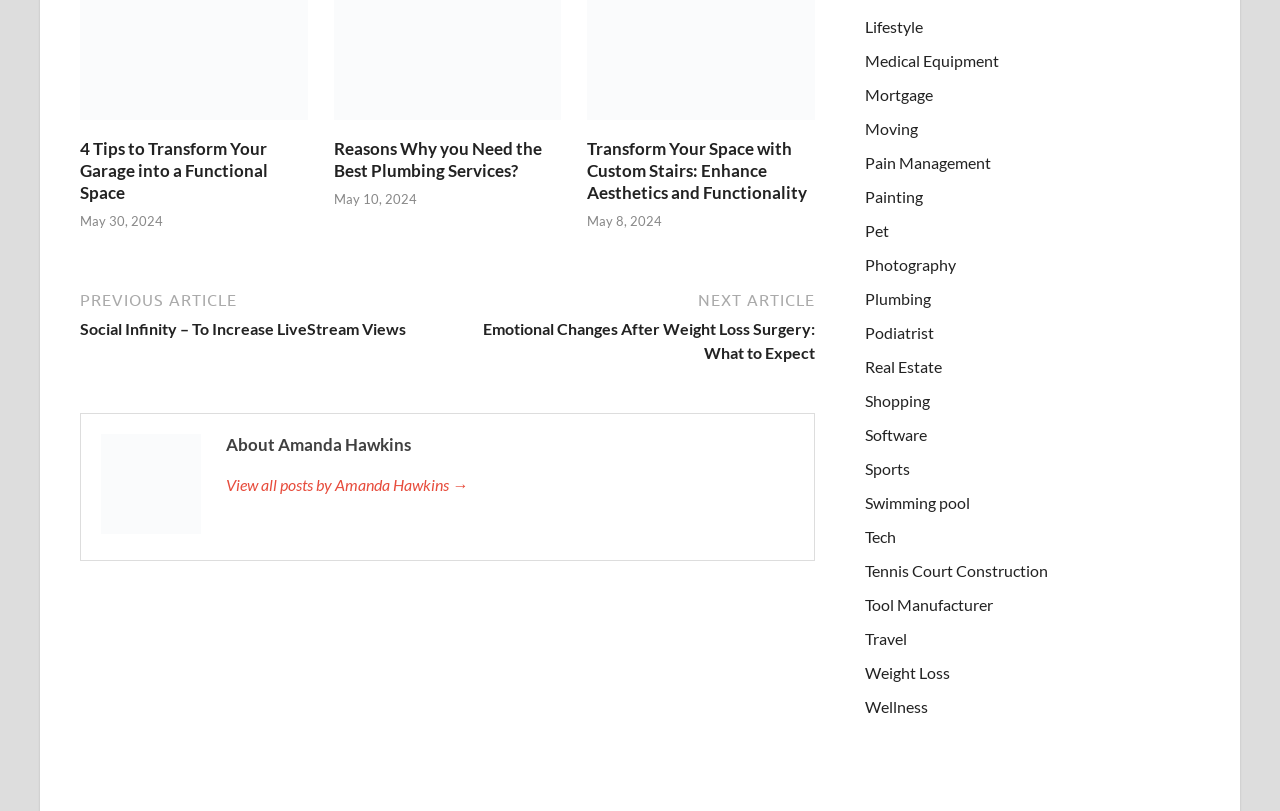Please answer the following question using a single word or phrase: 
What is the purpose of the 'Posts' navigation link?

To view all posts